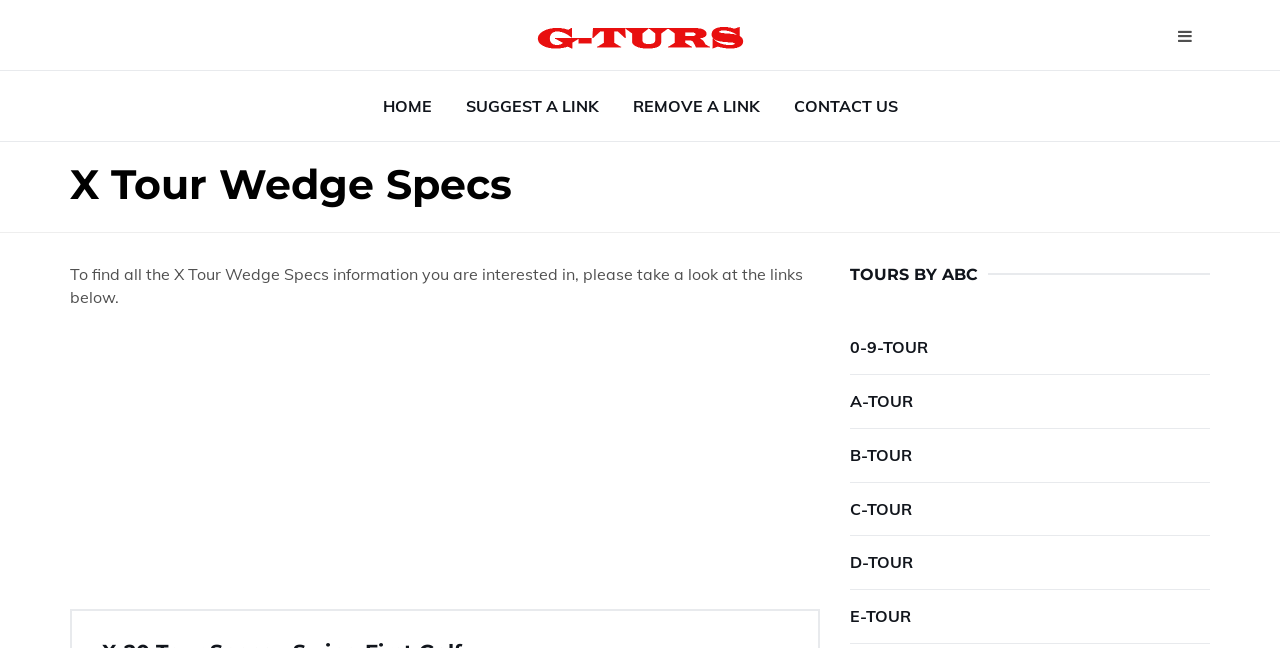Provide a brief response to the question below using a single word or phrase: 
What is the purpose of this webpage?

X Tour Wedge Specs